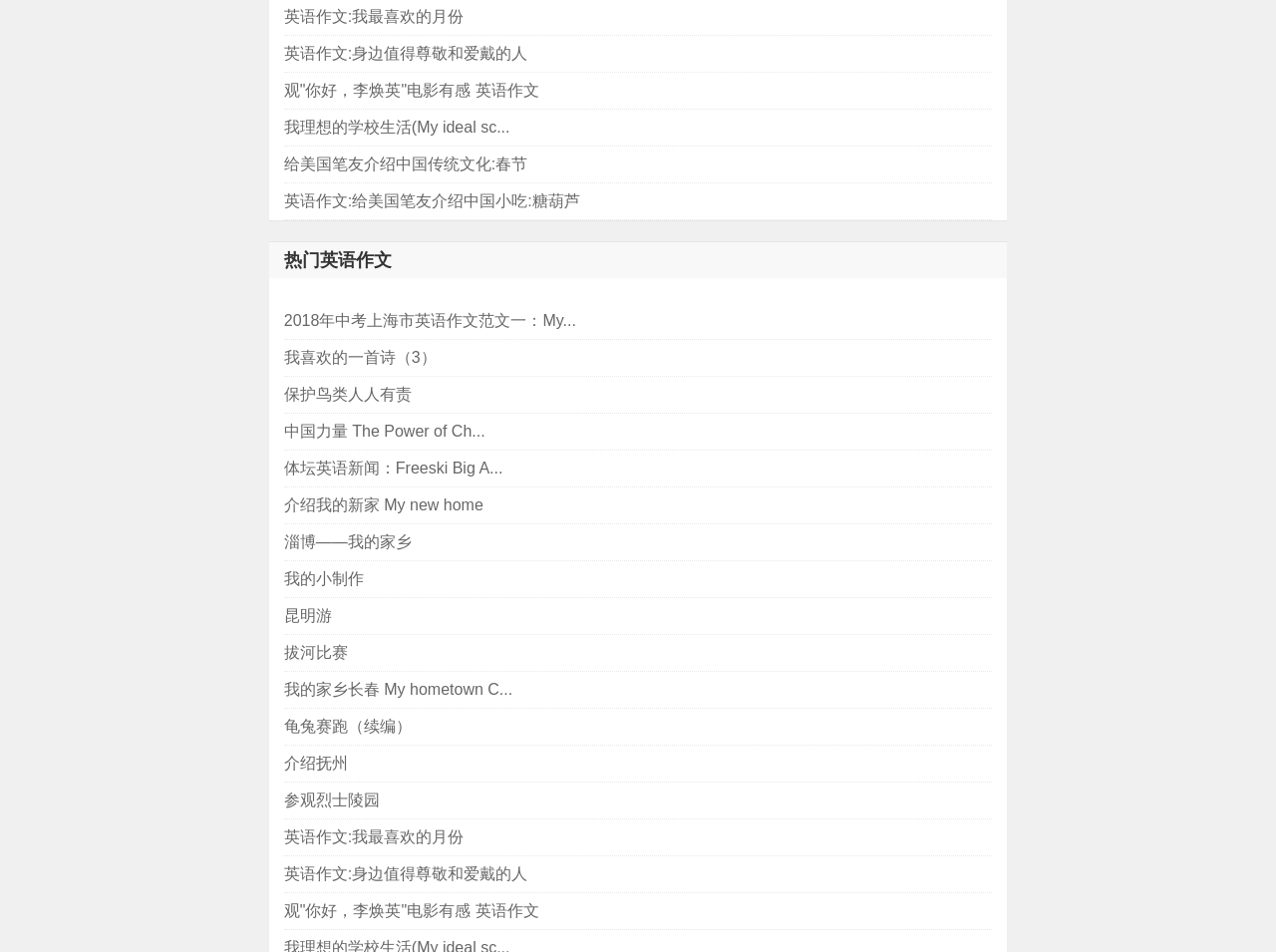Please determine the bounding box coordinates for the UI element described here. Use the format (top-left x, top-left y, bottom-right x, bottom-right y) with values bounded between 0 and 1: outdoor living space

None